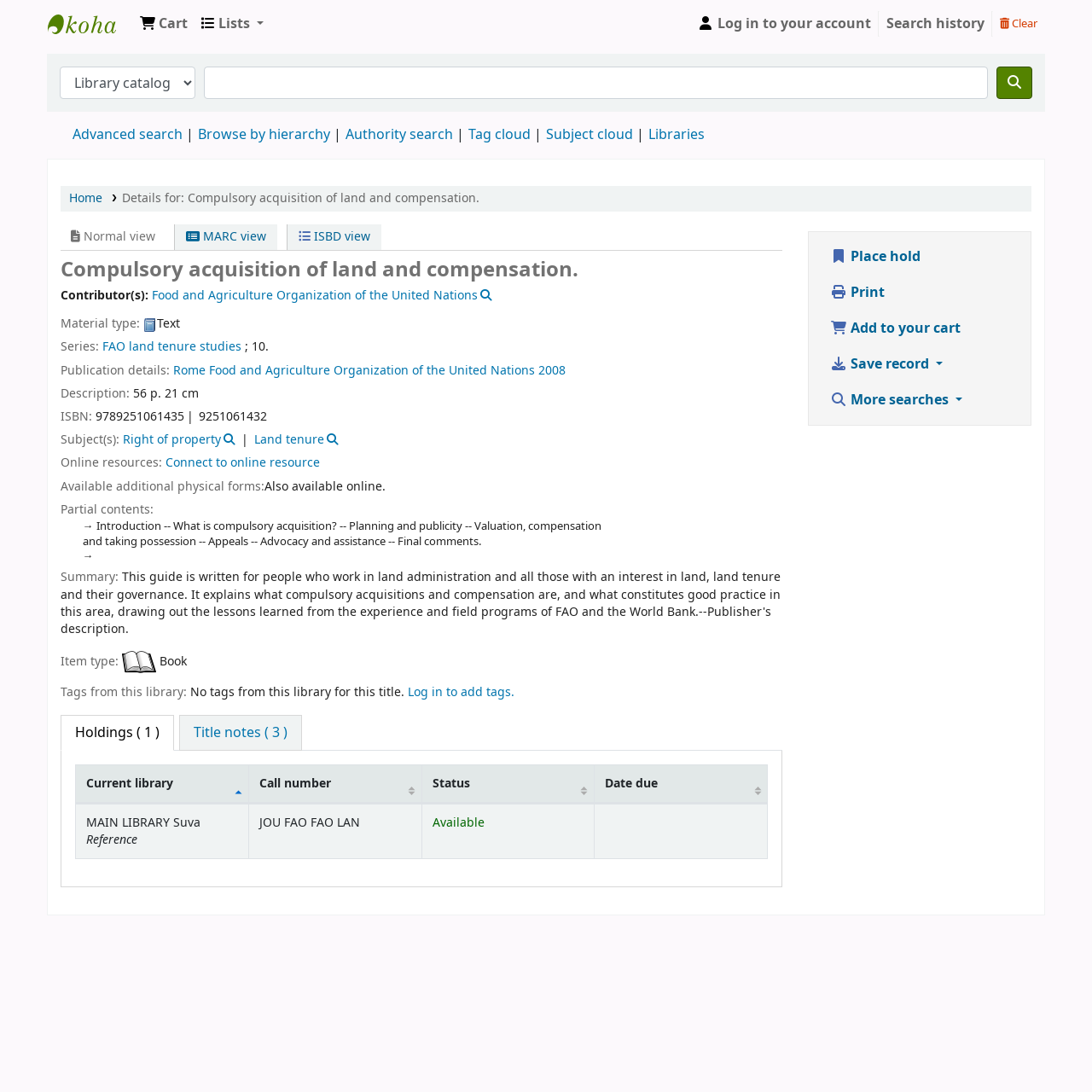Locate the UI element described by Search history and provide its bounding box coordinates. Use the format (top-left x, top-left y, bottom-right x, bottom-right y) with all values as floating point numbers between 0 and 1.

[0.805, 0.006, 0.908, 0.038]